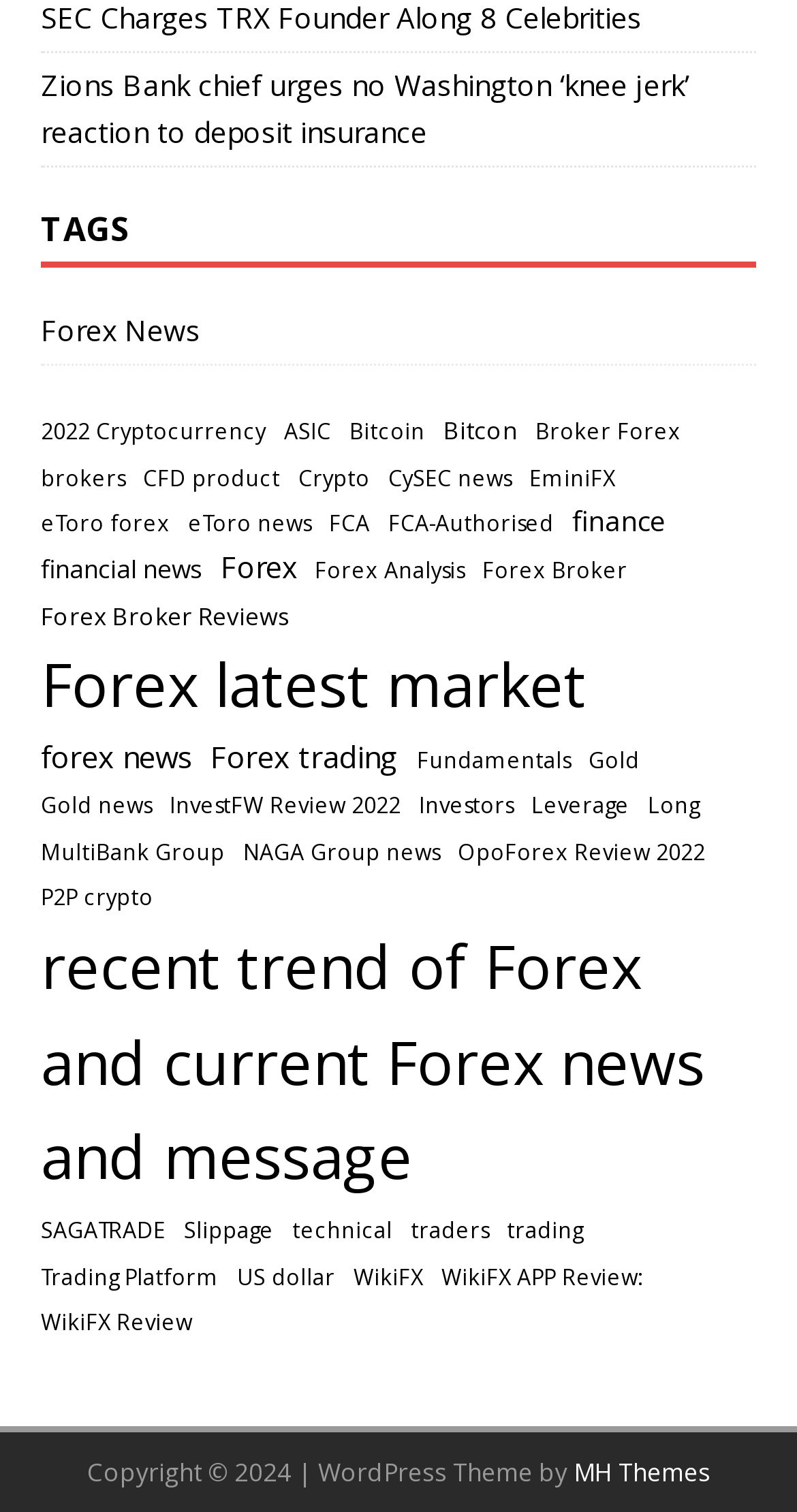How many categories are there on the webpage?
Please respond to the question with a detailed and informative answer.

I counted the categories on the webpage and found that there are 34 categories, ranging from 'Forex News' to 'WikiFX Review'. These categories are listed under the 'TAGS' heading.